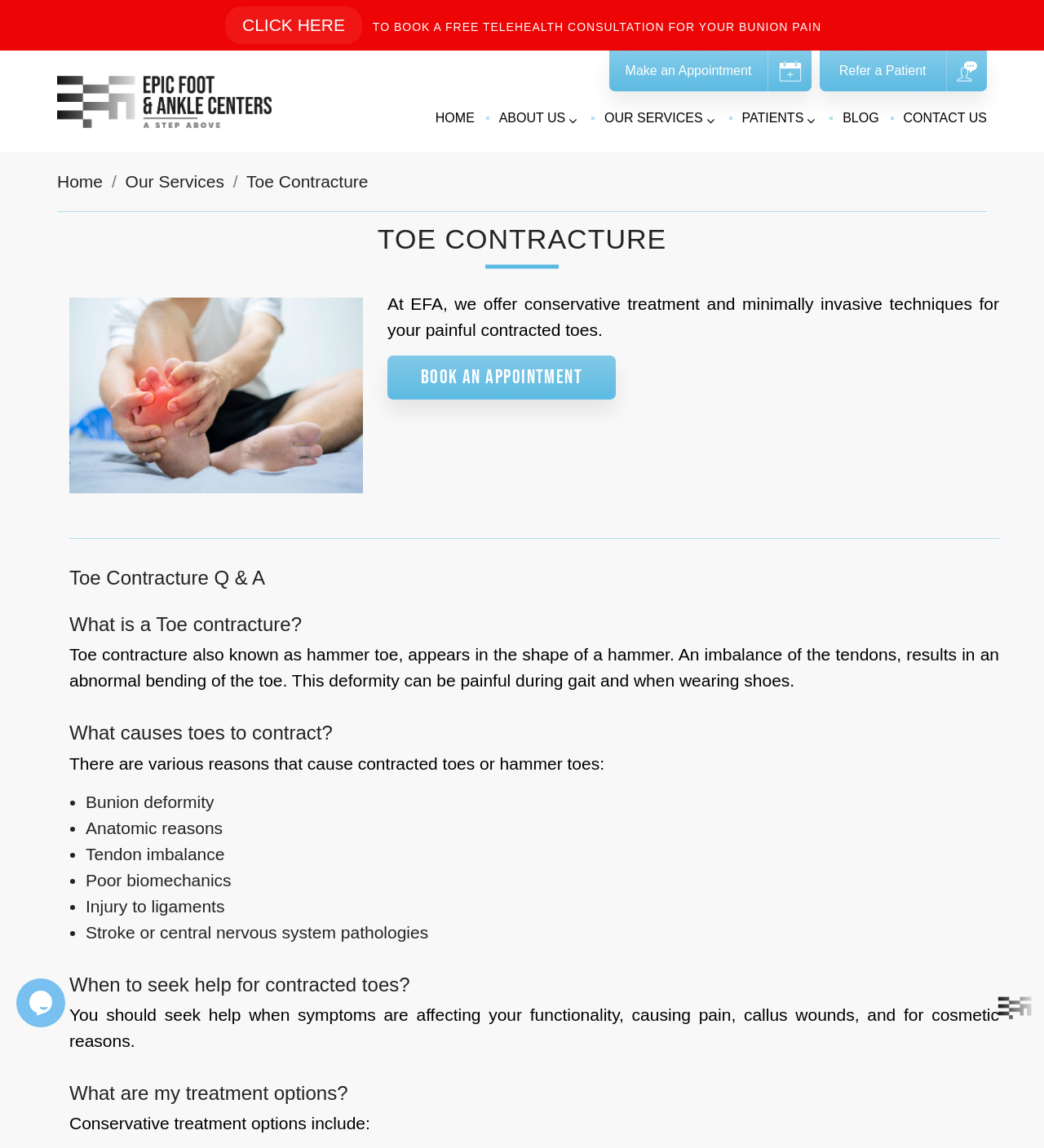Identify the bounding box coordinates of the part that should be clicked to carry out this instruction: "Book an appointment".

[0.371, 0.31, 0.59, 0.348]